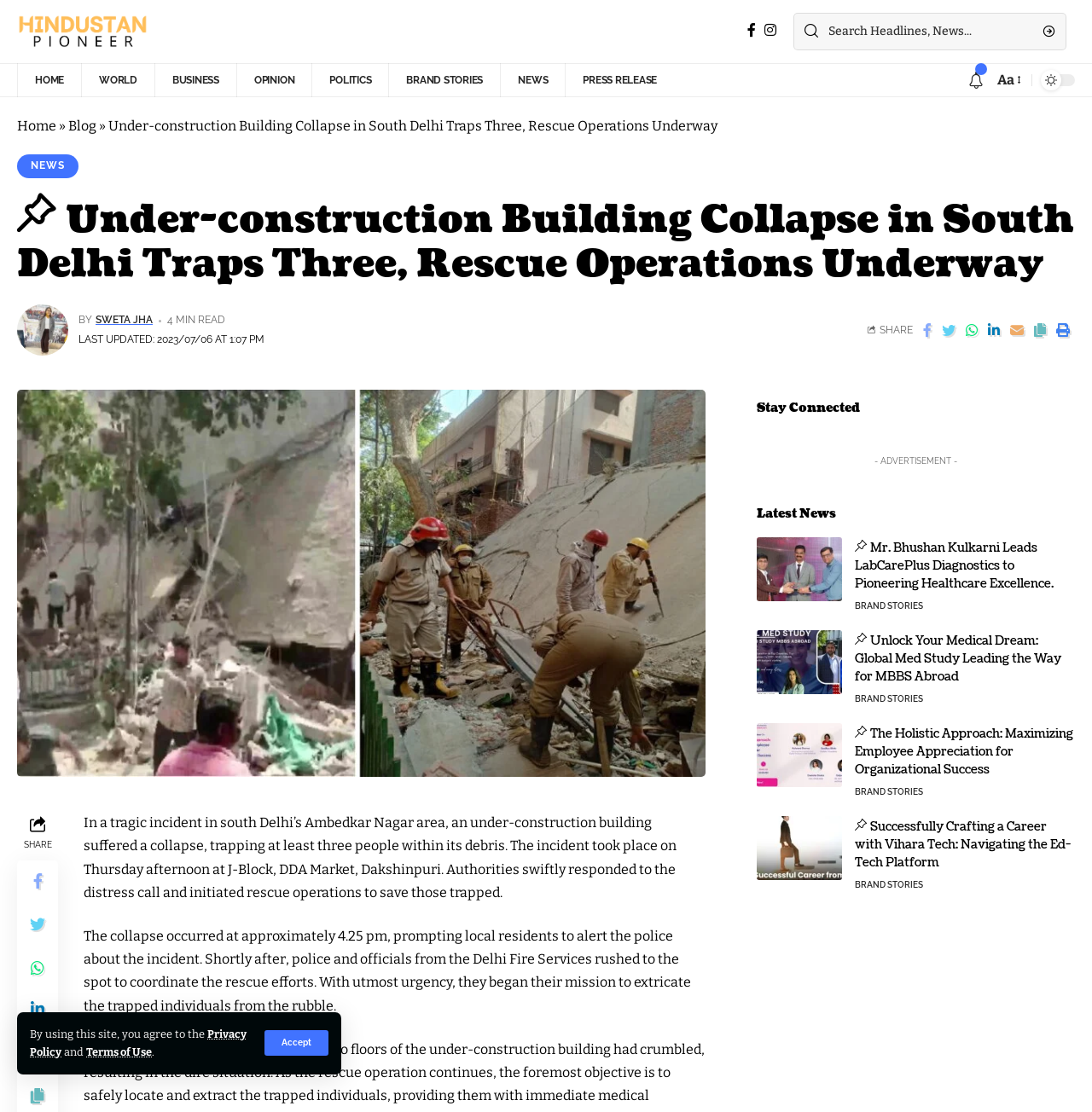Locate the bounding box coordinates of the clickable region to complete the following instruction: "Go to the home page."

[0.016, 0.057, 0.074, 0.087]